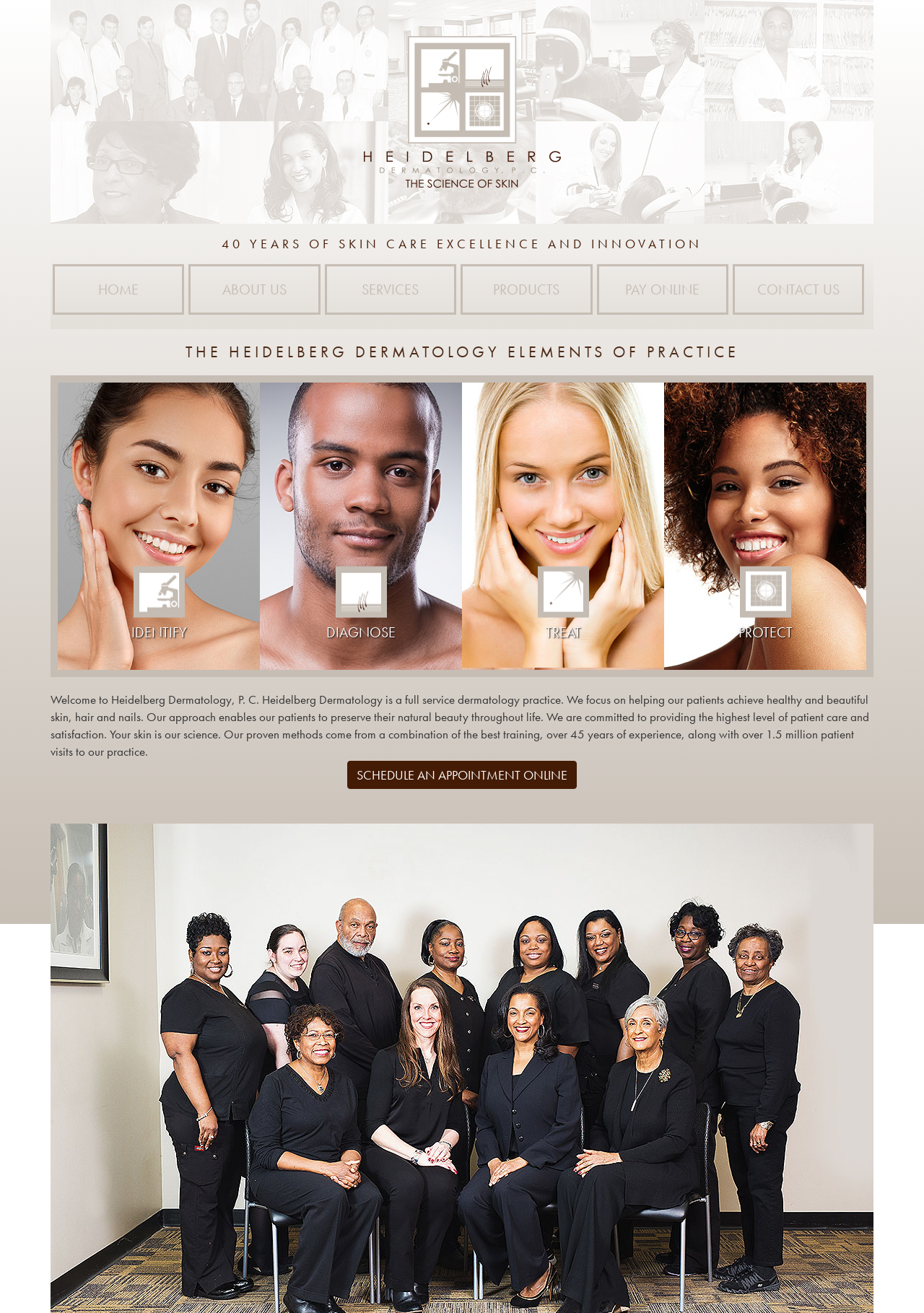Provide a comprehensive caption for the webpage.

The webpage is about Heidelberg Dermatology, a full-service dermatology practice that focuses on helping patients achieve healthy and beautiful skin, hair, and nails. At the top of the page, there is a logo image with the text "Heidelberg Dermatology" and a heading that reads "40 YEARS OF SKIN CARE EXCELLENCE AND INNOVATION". Below this, there is a navigation menu with links to "HOME", "ABOUT US", "SERVICES", "PRODUCTS", "PAY ONLINE", and "CONTACT US".

Further down the page, there is a section with the heading "THE HEIDELBERG DERMATOLOGY ELEMENTS OF PRACTICE". This section is divided into four parts, each with an image, a heading, and a paragraph of text. The four parts are "IDENTIFY", "DIAGNOSE", "TREAT", and "PROTECT". Each part has a brief description of the corresponding element of practice, with the images likely representing the different stages of the dermatology process.

To the right of the "ELEMENTS OF PRACTICE" section, there is a longer paragraph of text that welcomes visitors to Heidelberg Dermatology and describes the practice's approach to patient care. Below this, there is a call-to-action link to "SCHEDULE AN APPOINTMENT ONLINE". Overall, the webpage has a clean and organized layout, with clear headings and concise text that effectively communicates the practice's mission and services.